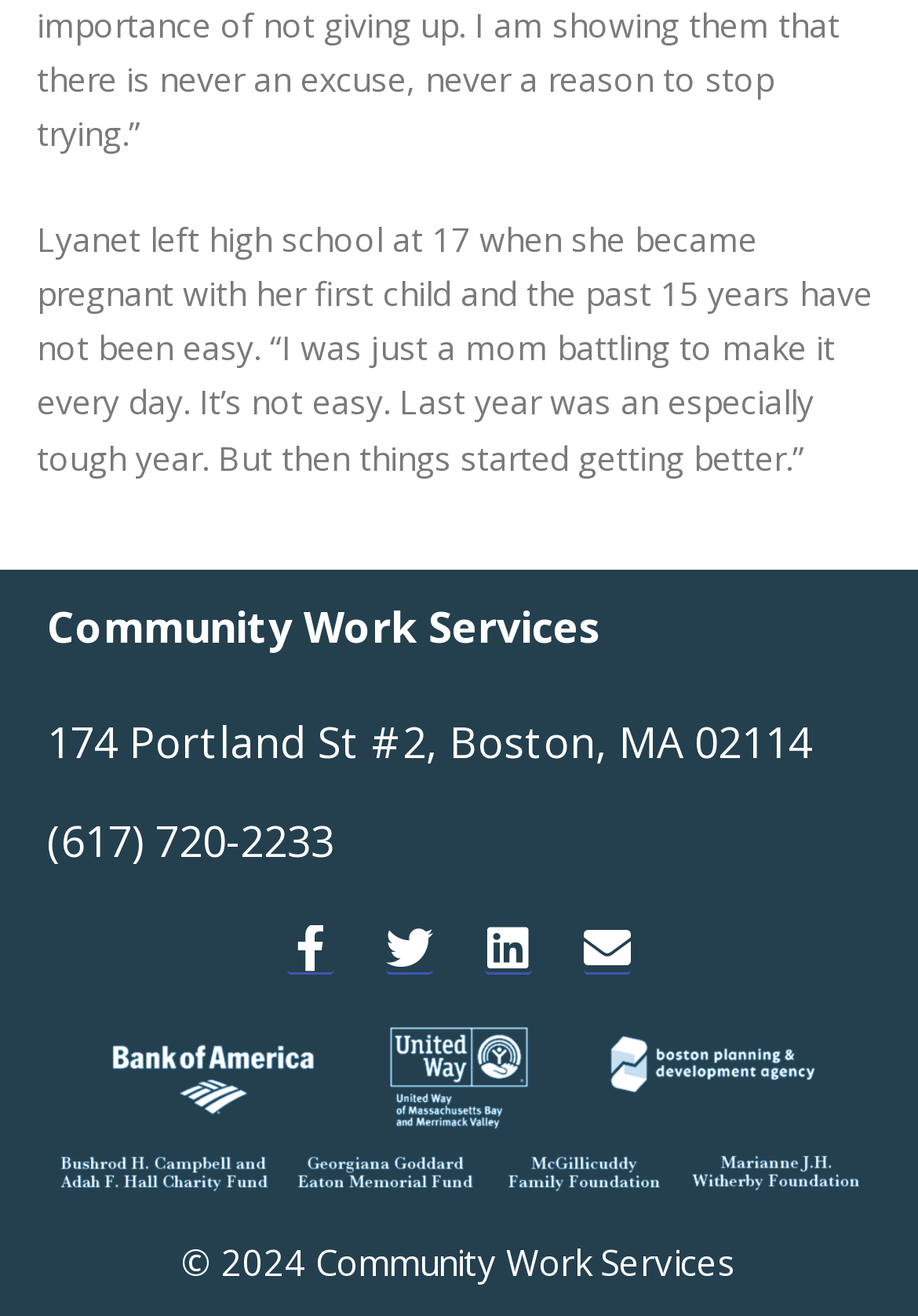Reply to the question with a single word or phrase:
What is the address of Community Work Services?

174 Portland St #2, Boston, MA 02114